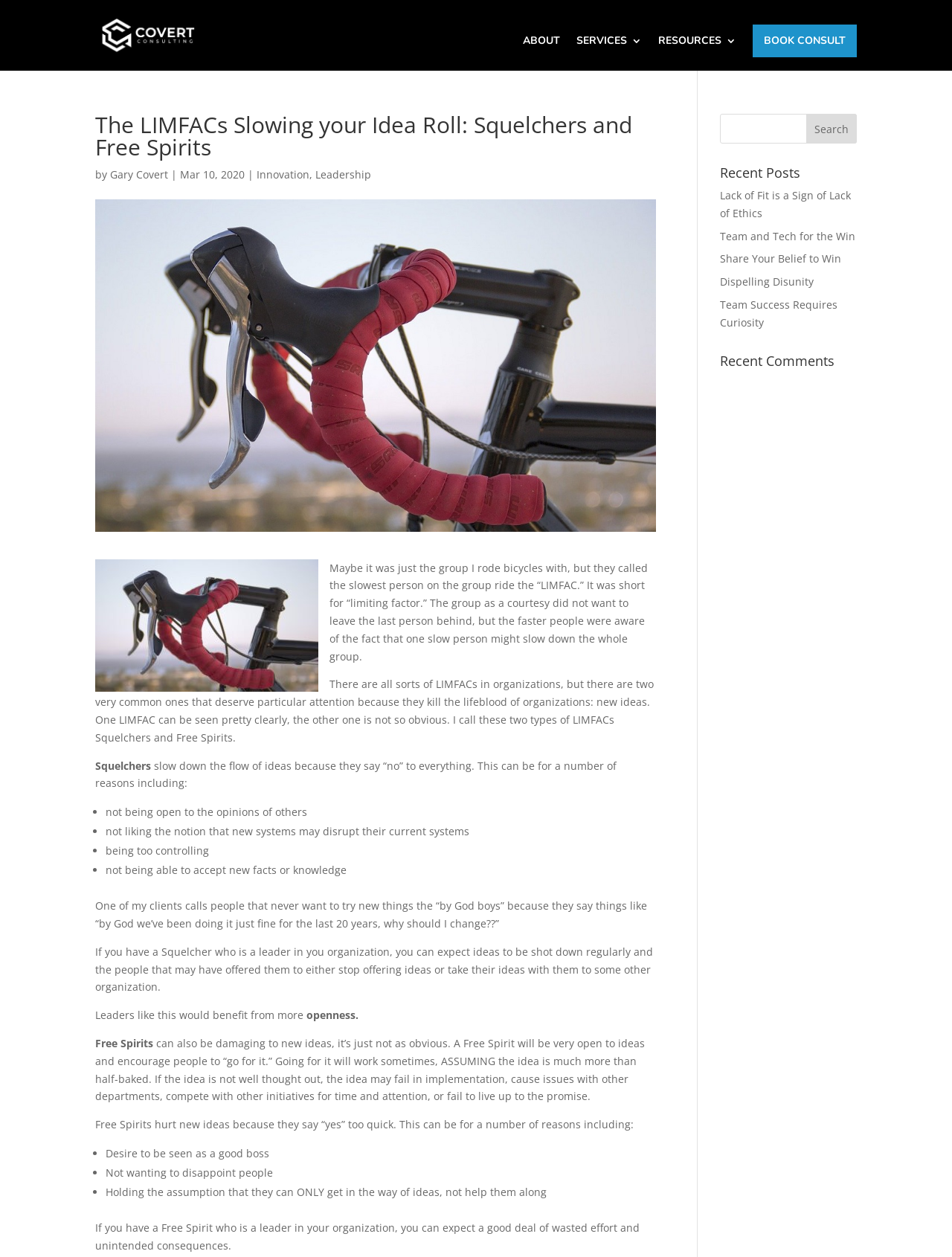Provide the bounding box coordinates of the area you need to click to execute the following instruction: "Read the article by Gary Covert".

[0.116, 0.133, 0.177, 0.144]